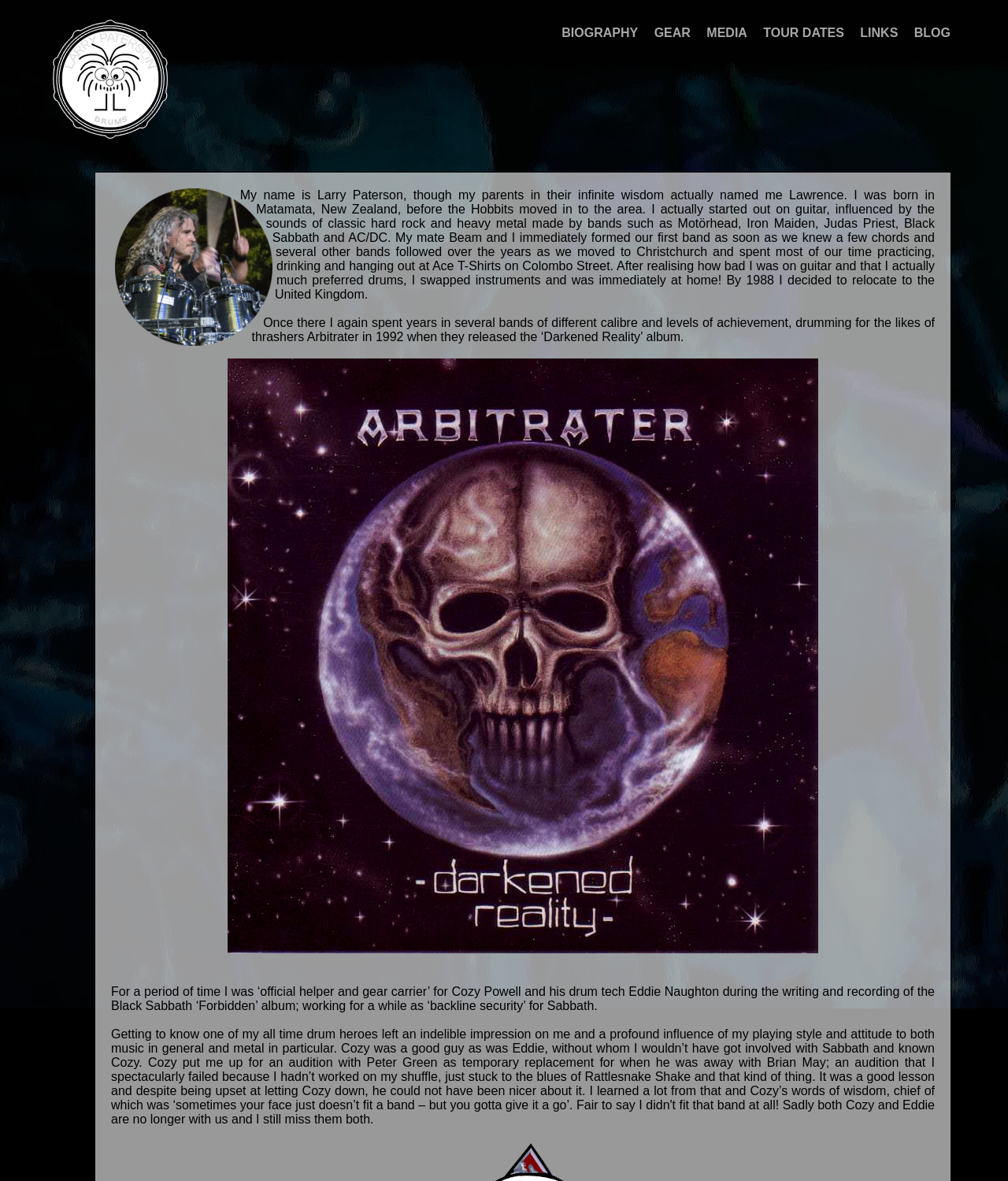What album did Larry Paterson work on with Black Sabbath?
Please provide a detailed answer to the question.

I found this information by reading the biography section of the webpage, where it says 'For a period of time I was ‘official helper and gear carrier’ for Cozy Powell and his drum tech Eddie Naughton during the writing and recording of the Black Sabbath ‘Forbidden’ album; working for a while as ‘backline security’ for Sabbath.'